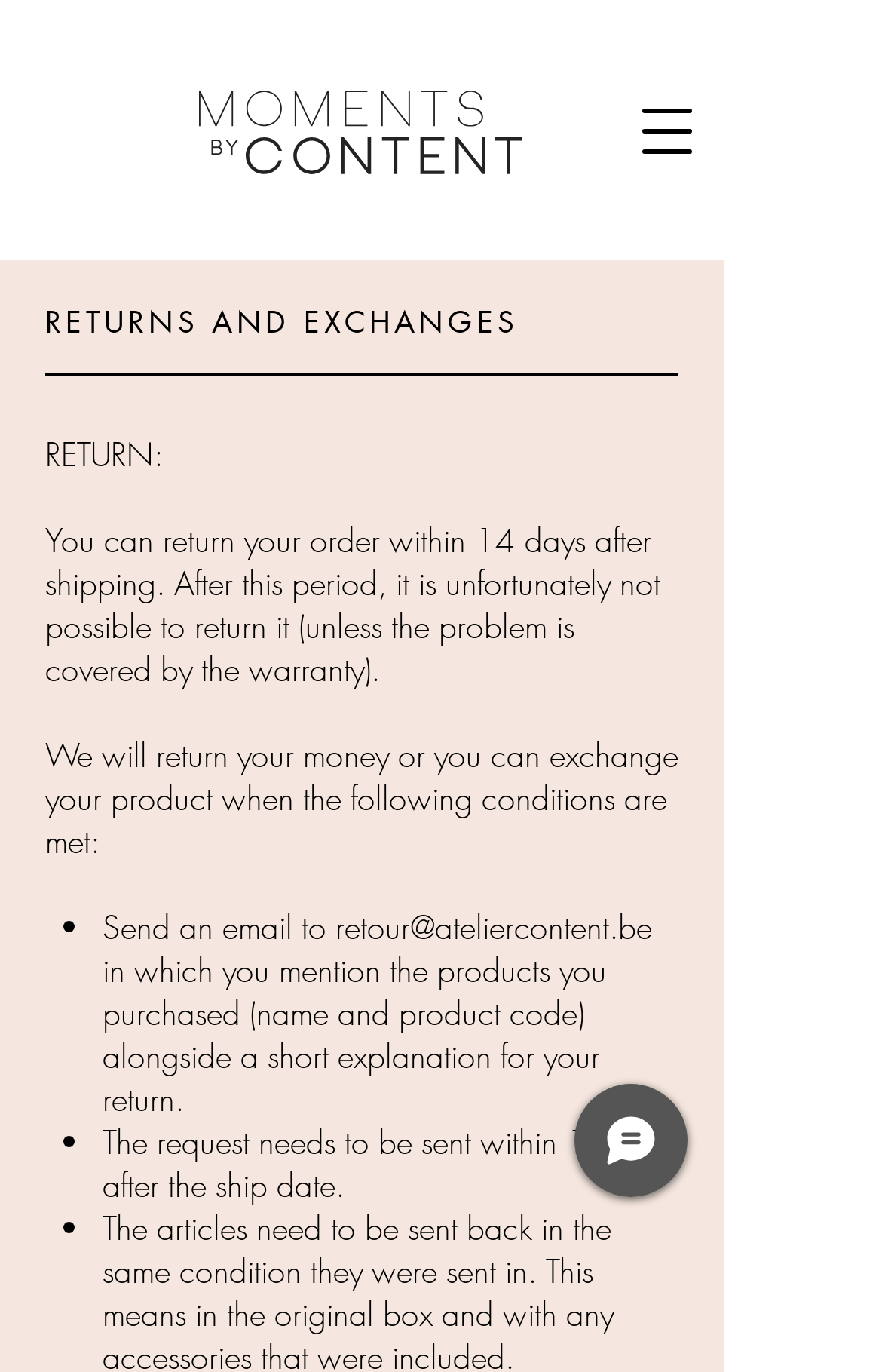Using details from the image, please answer the following question comprehensively:
What is the purpose of the chat button?

The chat button is likely intended for users to initiate a conversation with the website's support team, as it is labeled as 'Chat' and has an accompanying image. This element is found at the bottom of the webpage.